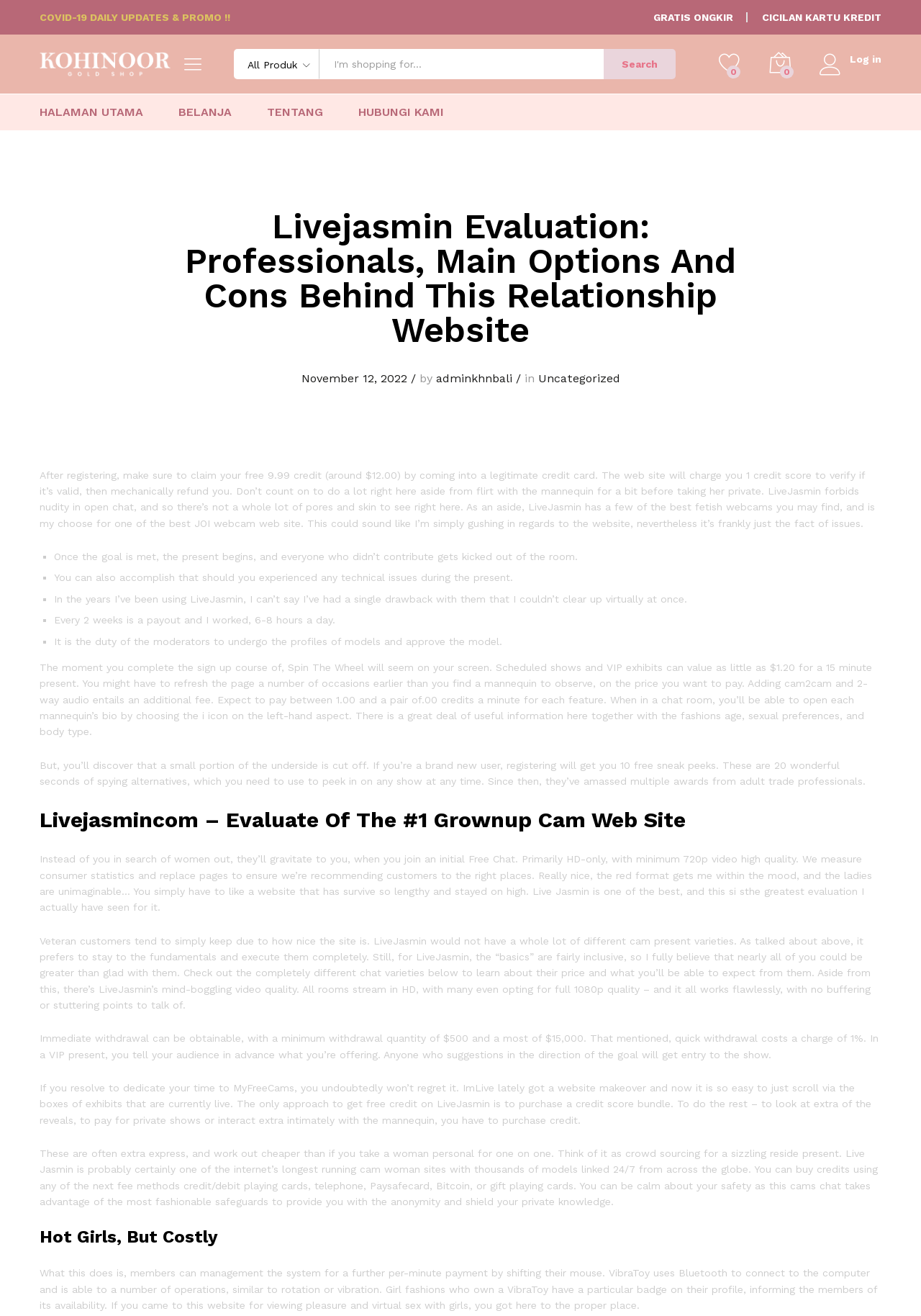Given the following UI element description: "Practice Areas›", find the bounding box coordinates in the webpage screenshot.

None